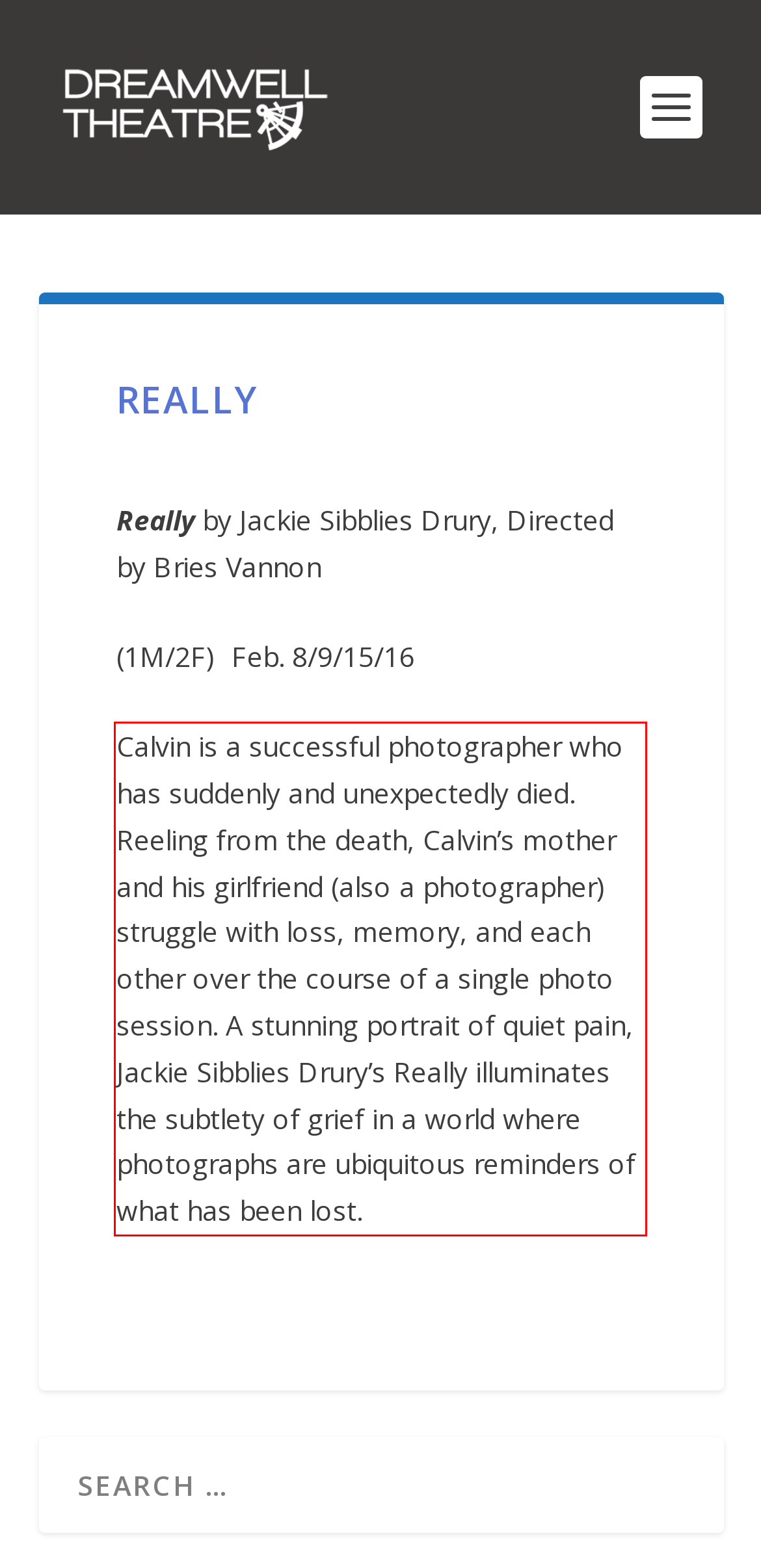Given a webpage screenshot, identify the text inside the red bounding box using OCR and extract it.

Calvin is a successful photographer who has suddenly and unexpectedly died. Reeling from the death, Calvin’s mother and his girlfriend (also a photographer) struggle with loss, memory, and each other over the course of a single photo session. A stunning portrait of quiet pain, Jackie Sibblies Drury’s Really illuminates the subtlety of grief in a world where photographs are ubiquitous reminders of what has been lost.